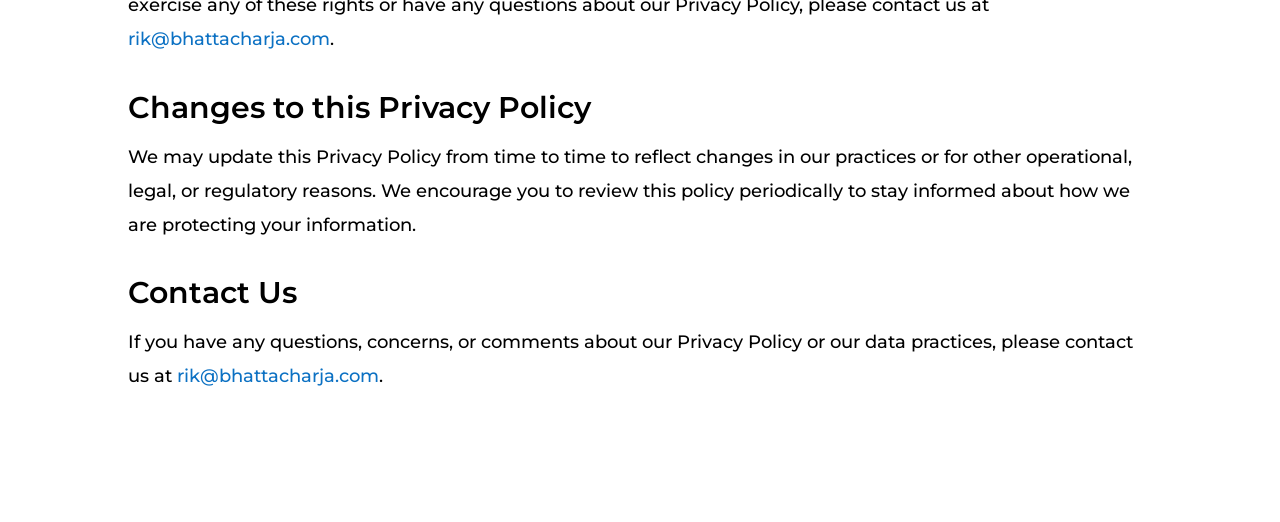Provide a one-word or brief phrase answer to the question:
What is the email address to contact for privacy policy questions?

rik@bhattacharja.com